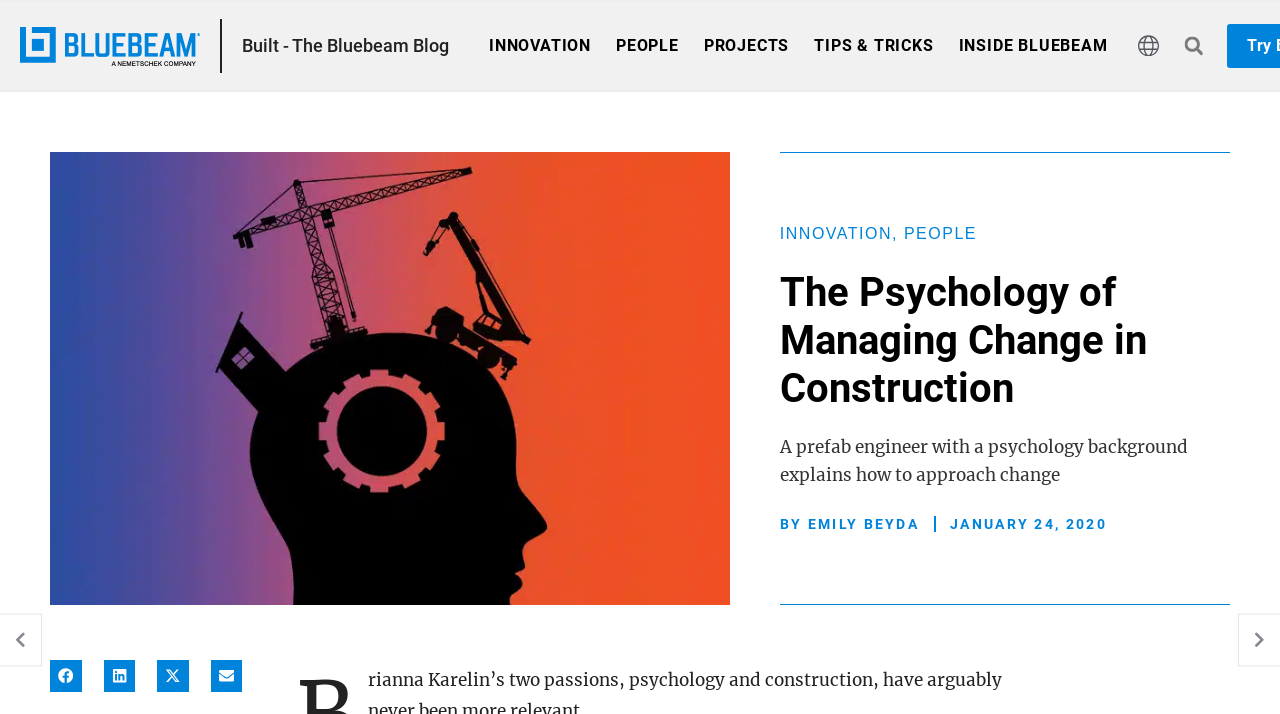Please predict the bounding box coordinates of the element's region where a click is necessary to complete the following instruction: "Share on facebook". The coordinates should be represented by four float numbers between 0 and 1, i.e., [left, top, right, bottom].

[0.039, 0.925, 0.064, 0.969]